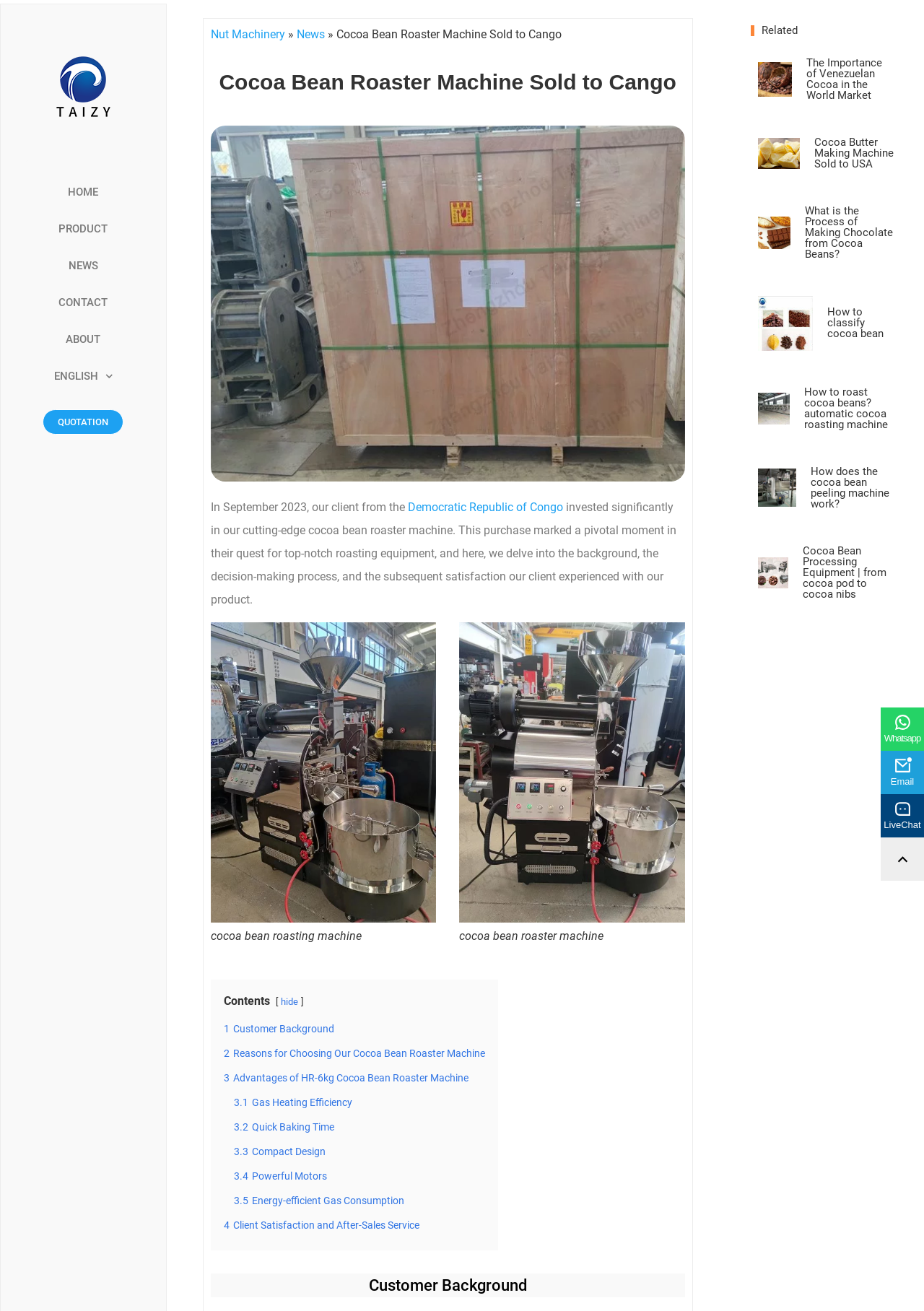Predict the bounding box coordinates of the UI element that matches this description: "3.4 Powerful Motors". The coordinates should be in the format [left, top, right, bottom] with each value between 0 and 1.

[0.253, 0.893, 0.354, 0.902]